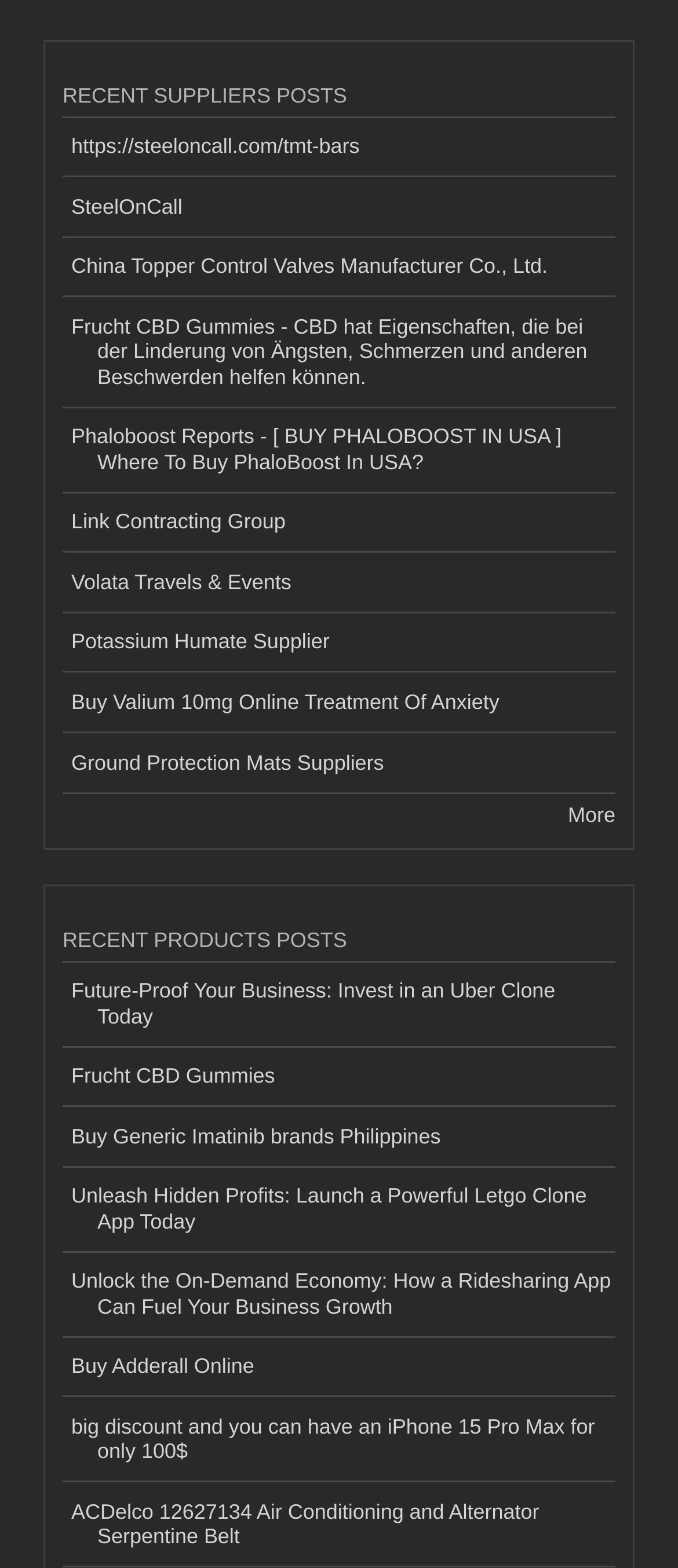Locate the bounding box of the UI element with the following description: "Buy Generic Imatinib brands Philippines".

[0.092, 0.706, 0.908, 0.744]